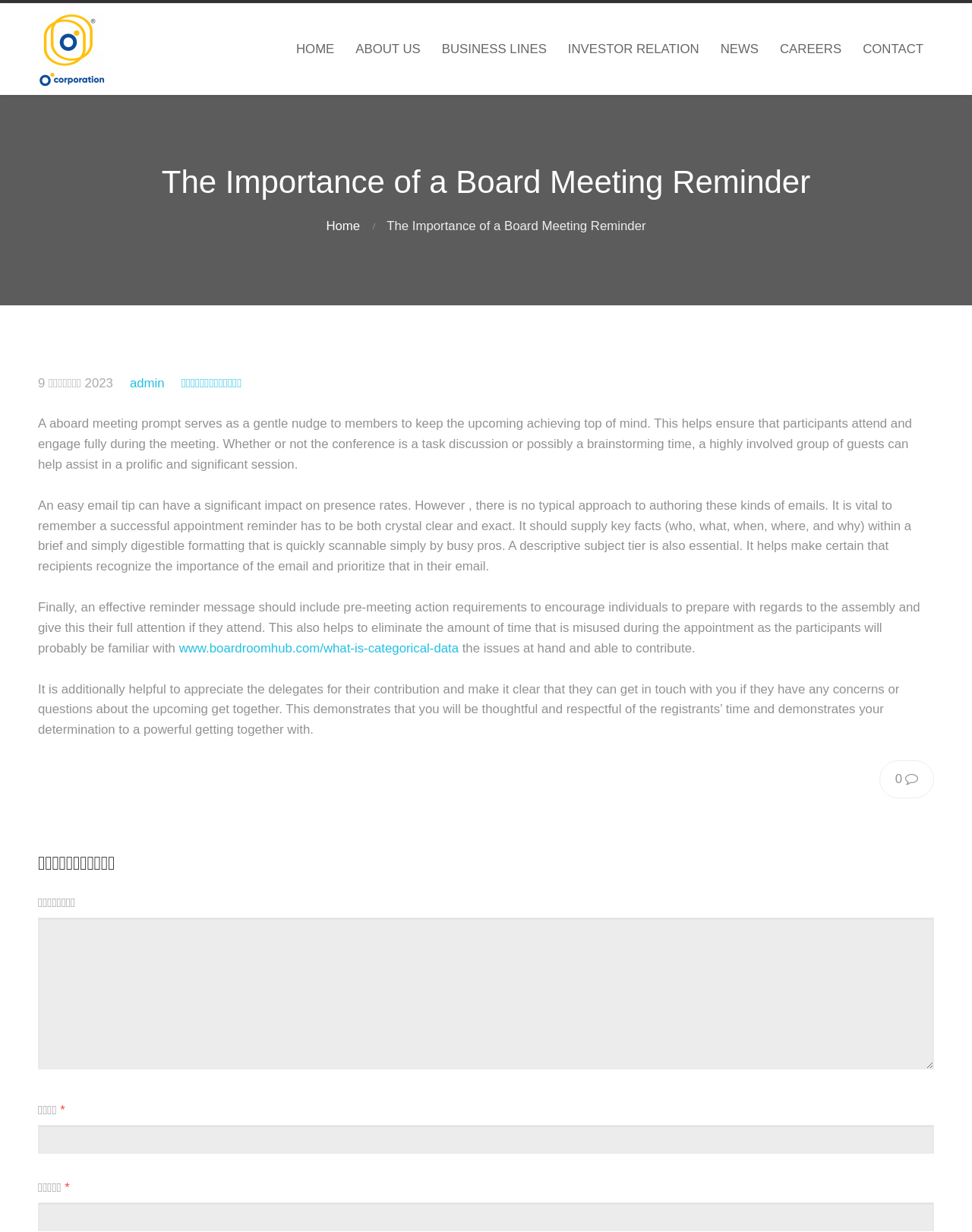What is the purpose of appreciating delegates for their contribution?
Using the image as a reference, answer the question with a short word or phrase.

To show respect for their time